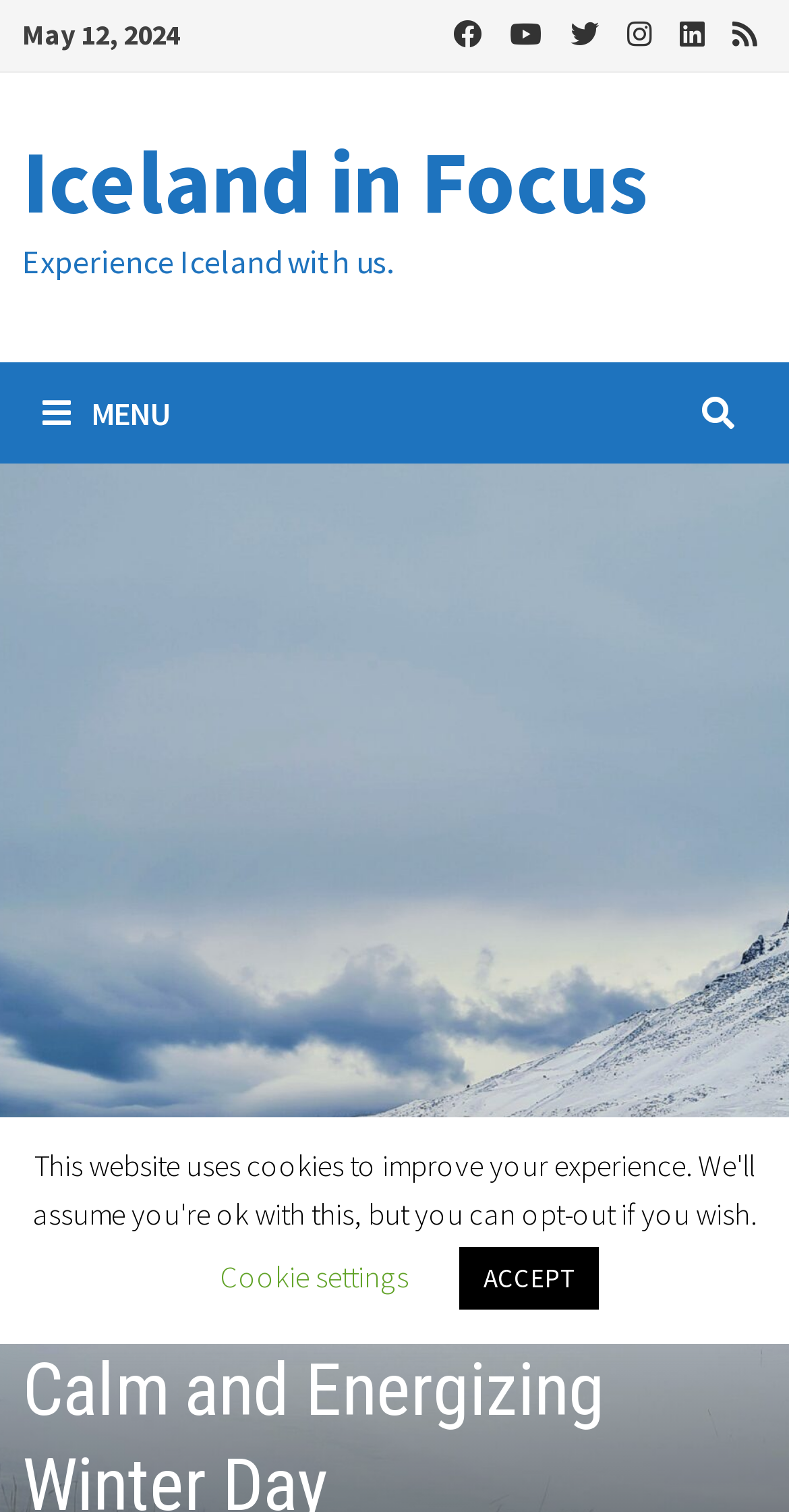What is the date displayed on the webpage?
Using the image, provide a concise answer in one word or a short phrase.

May 12, 2024